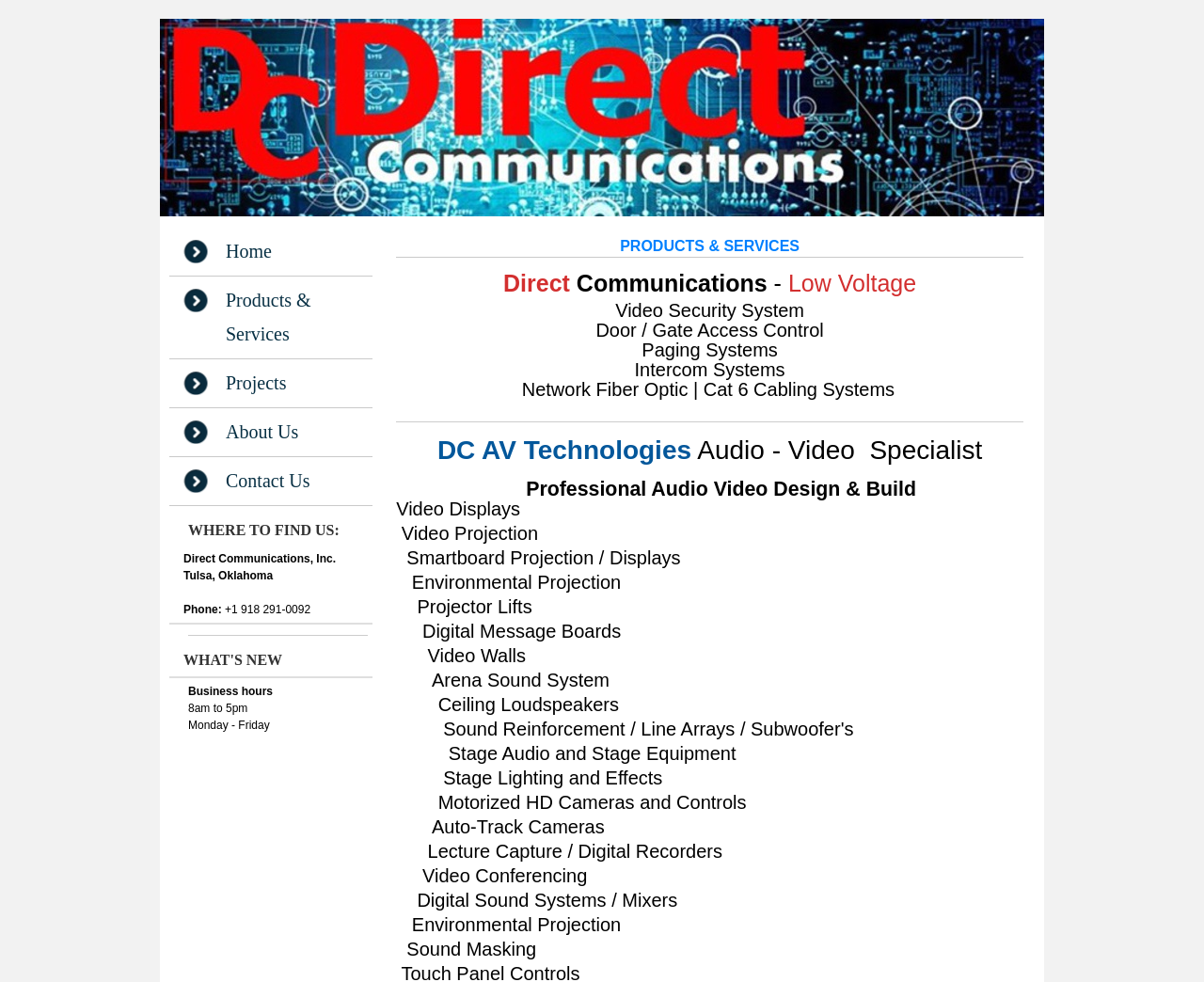What is the phone number?
Answer the question with a thorough and detailed explanation.

I found the phone number by looking at the static text element with the content '+1 918 291-0092' which is located next to the 'Phone:' label, indicating that it is the phone number of the company.